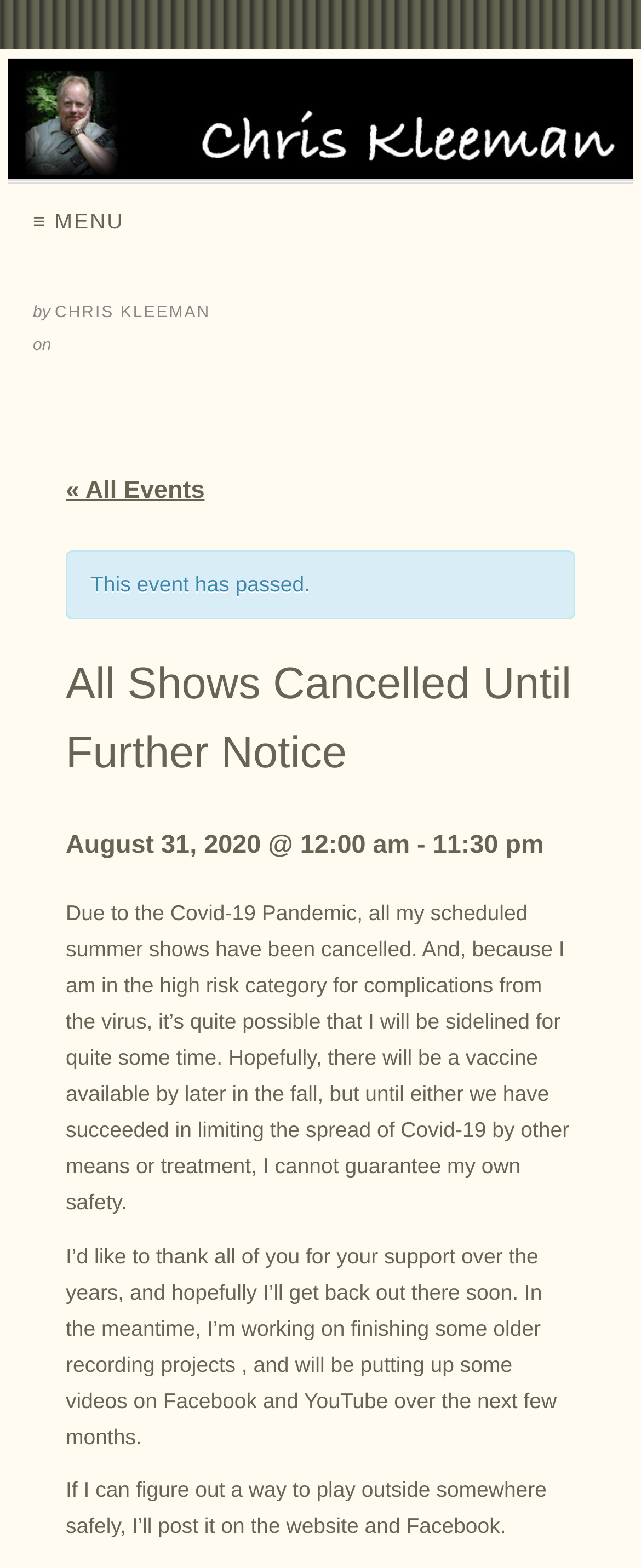Offer a thorough description of the webpage.

The webpage is about Chris Kleeman, a performer who has cancelled all his summer shows due to the Covid-19 pandemic. At the top left of the page, there is a header image of Chris Kleeman, accompanied by a menu link labeled "≡ MENU". Below the header image, there is a section with the title "by CHRIS KLEEMAN" and a link to "« All Events".

The main content of the page is divided into sections. The first section has a heading "All Shows Cancelled Until Further Notice" and a subheading "August 31, 2020 @ 12:00 am - 11:30 pm". Below this, there is a paragraph of text explaining the cancellation of the shows due to the pandemic and the performer's high risk category for complications. The text also expresses hope for a vaccine and gratitude to fans for their support.

The next section has two paragraphs of text. The first paragraph discusses the performer's plans to work on older recording projects and post videos on Facebook and YouTube. The second paragraph mentions the possibility of playing outside safely and posting updates on the website and Facebook.

Throughout the page, the text is arranged in a clear and readable format, with headings and paragraphs separated by whitespace. The overall layout is easy to follow, with the most important information prominently displayed.